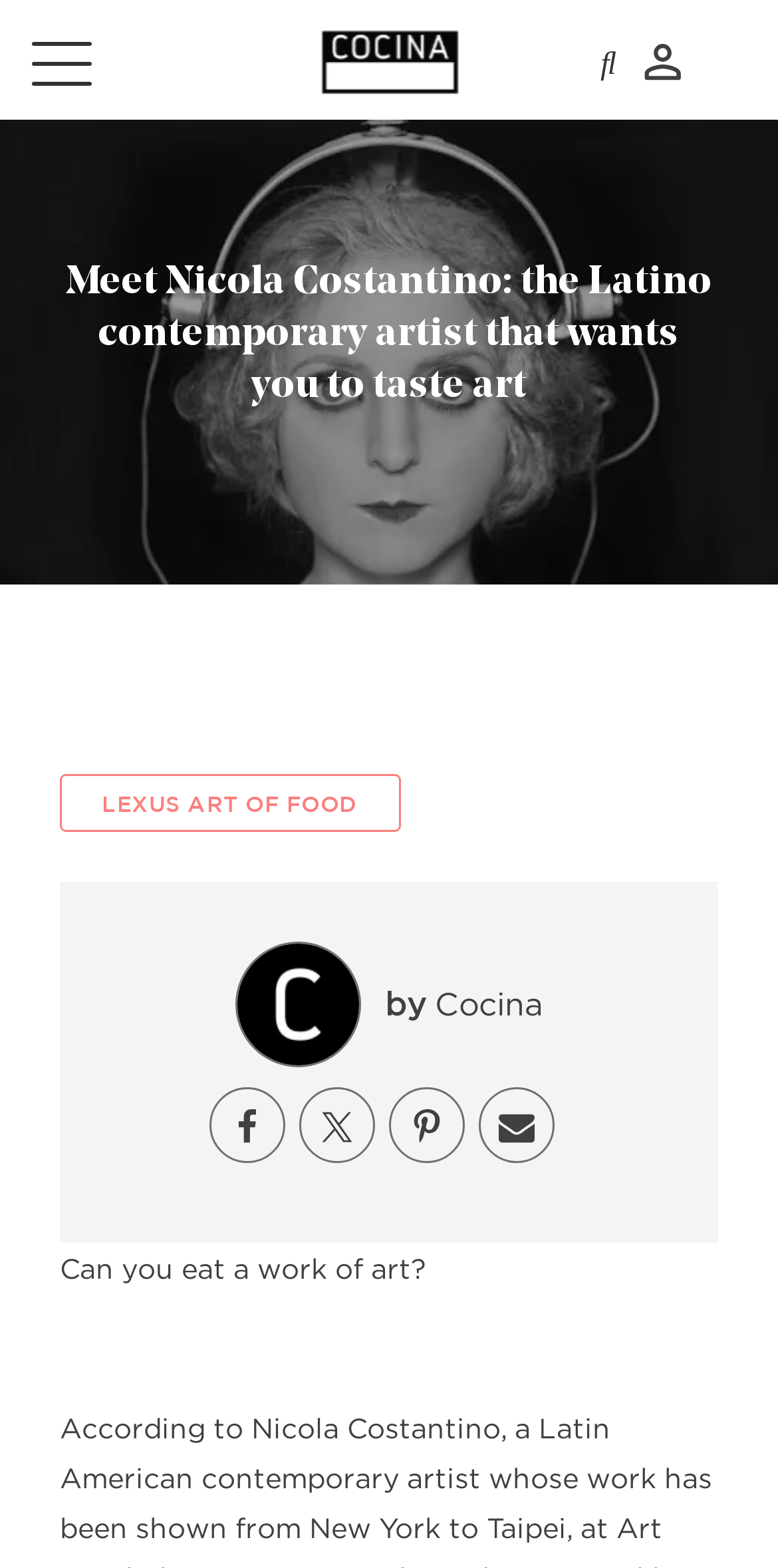What is the title or heading displayed on the webpage?

Meet Nicola Costantino: the Latino contemporary artist that wants you to taste art